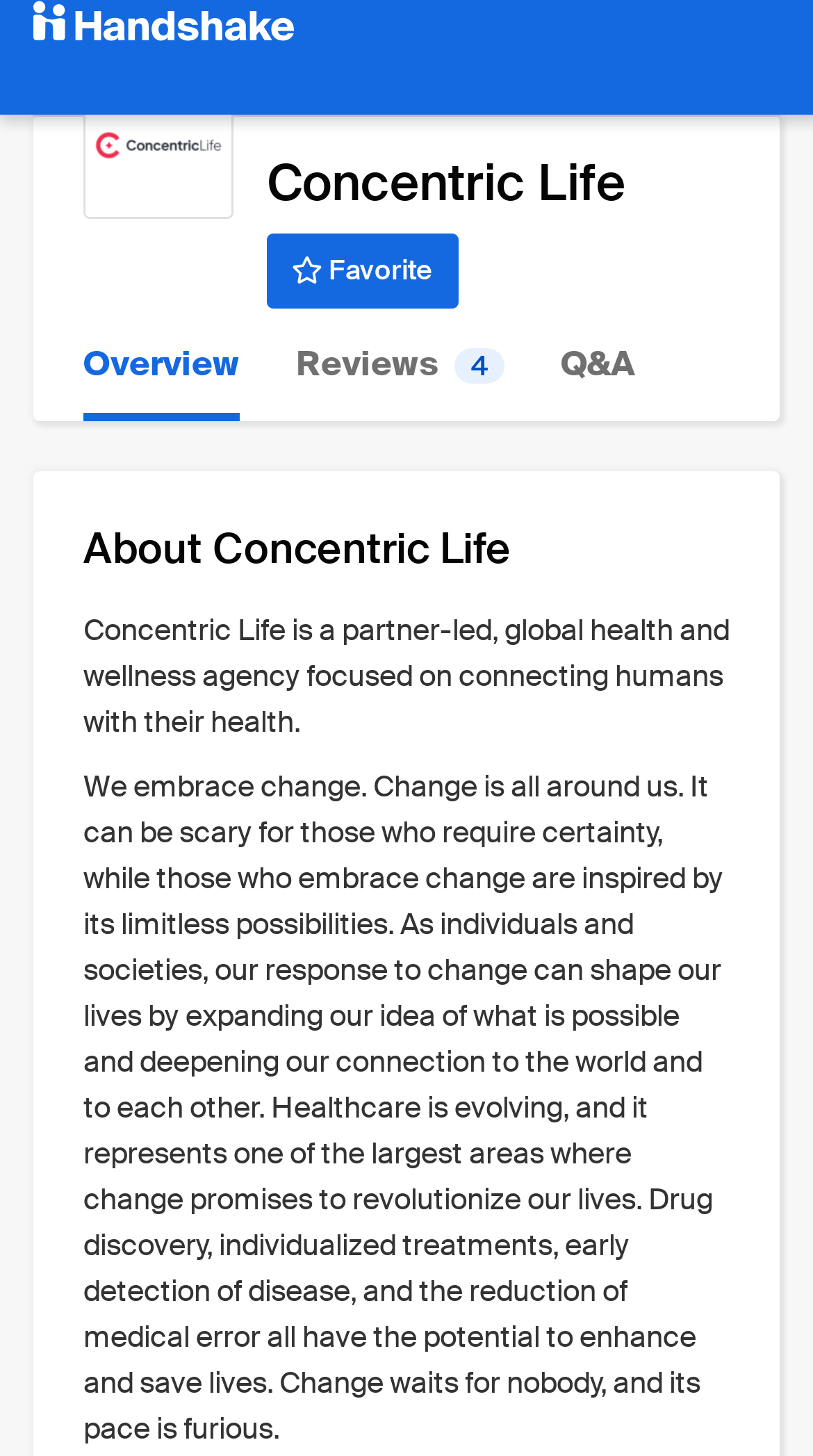How many links are there in the top navigation?
Please ensure your answer is as detailed and informative as possible.

The top navigation contains three links: 'Overview', 'Reviews 4', and 'Q&A'. These links can be found by examining the link elements with the corresponding text.